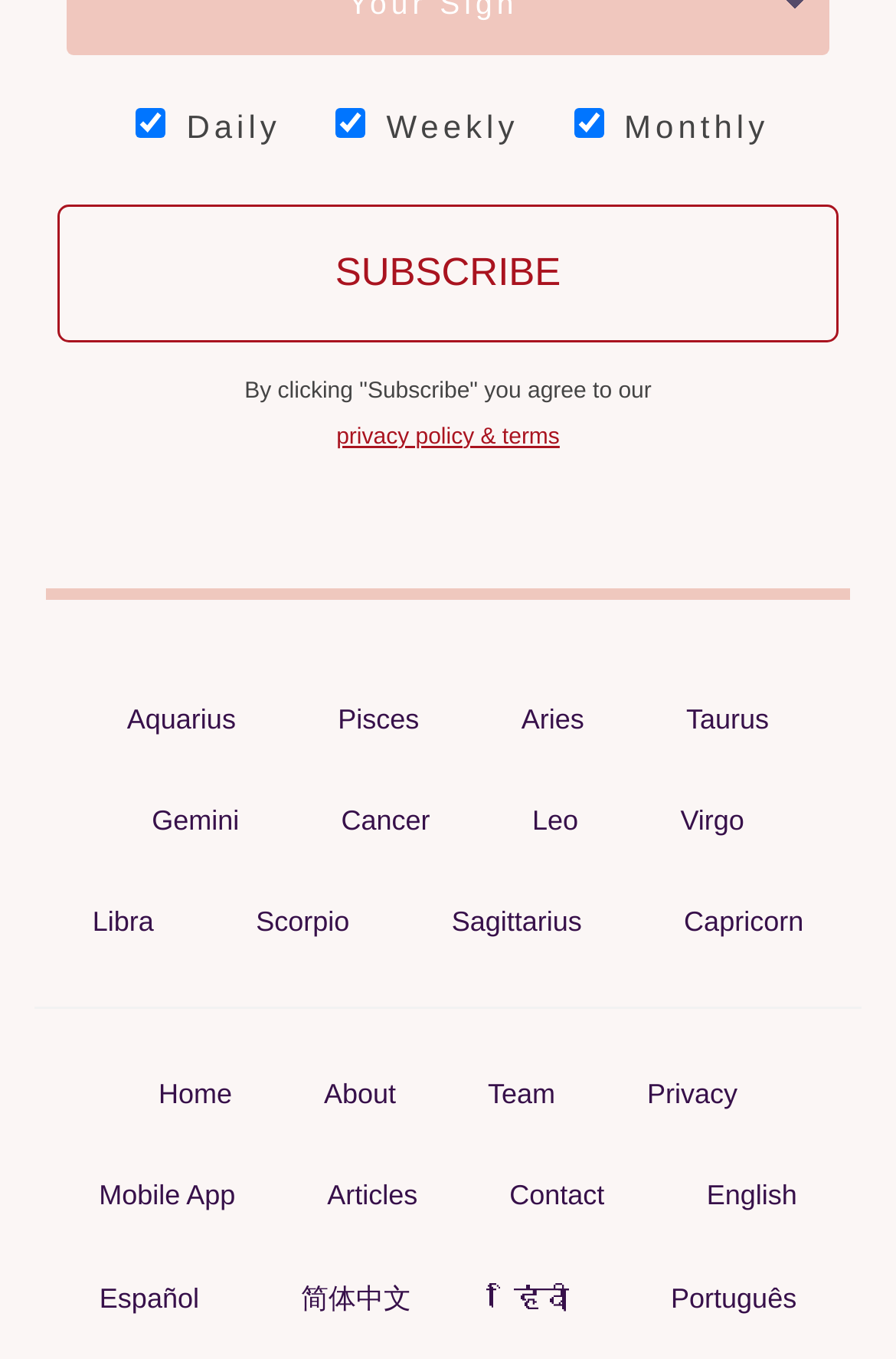What are the links at the bottom of the page?
Based on the visual information, provide a detailed and comprehensive answer.

The links at the bottom of the page, such as 'English', 'Español', '简体中文', and others, are used to switch the language of the website, allowing users to view the content in their preferred language.